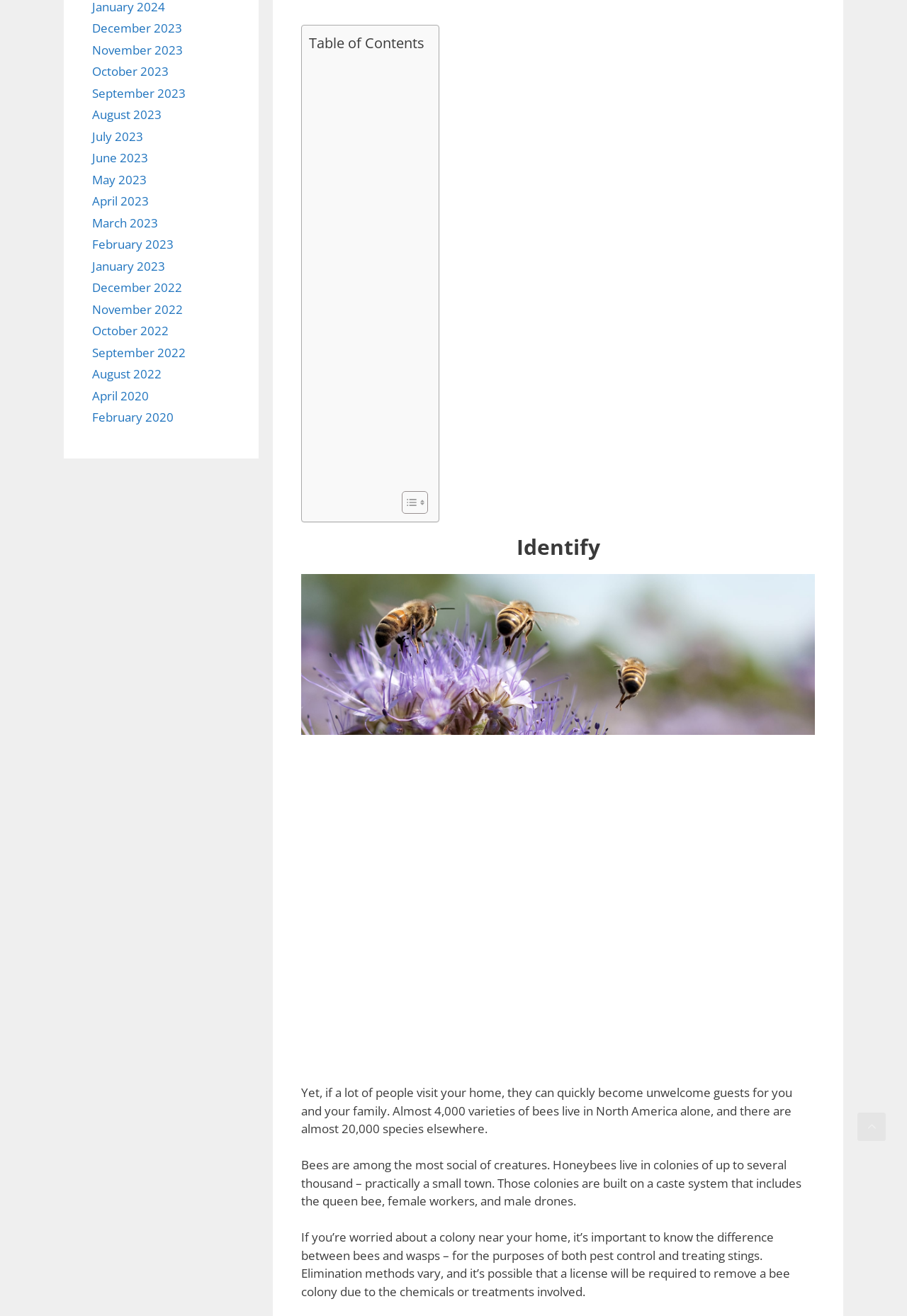Calculate the bounding box coordinates for the UI element based on the following description: "aria-label="Advertisement" name="aswift_3" title="Advertisement"". Ensure the coordinates are four float numbers between 0 and 1, i.e., [left, top, right, bottom].

[0.332, 0.575, 0.898, 0.81]